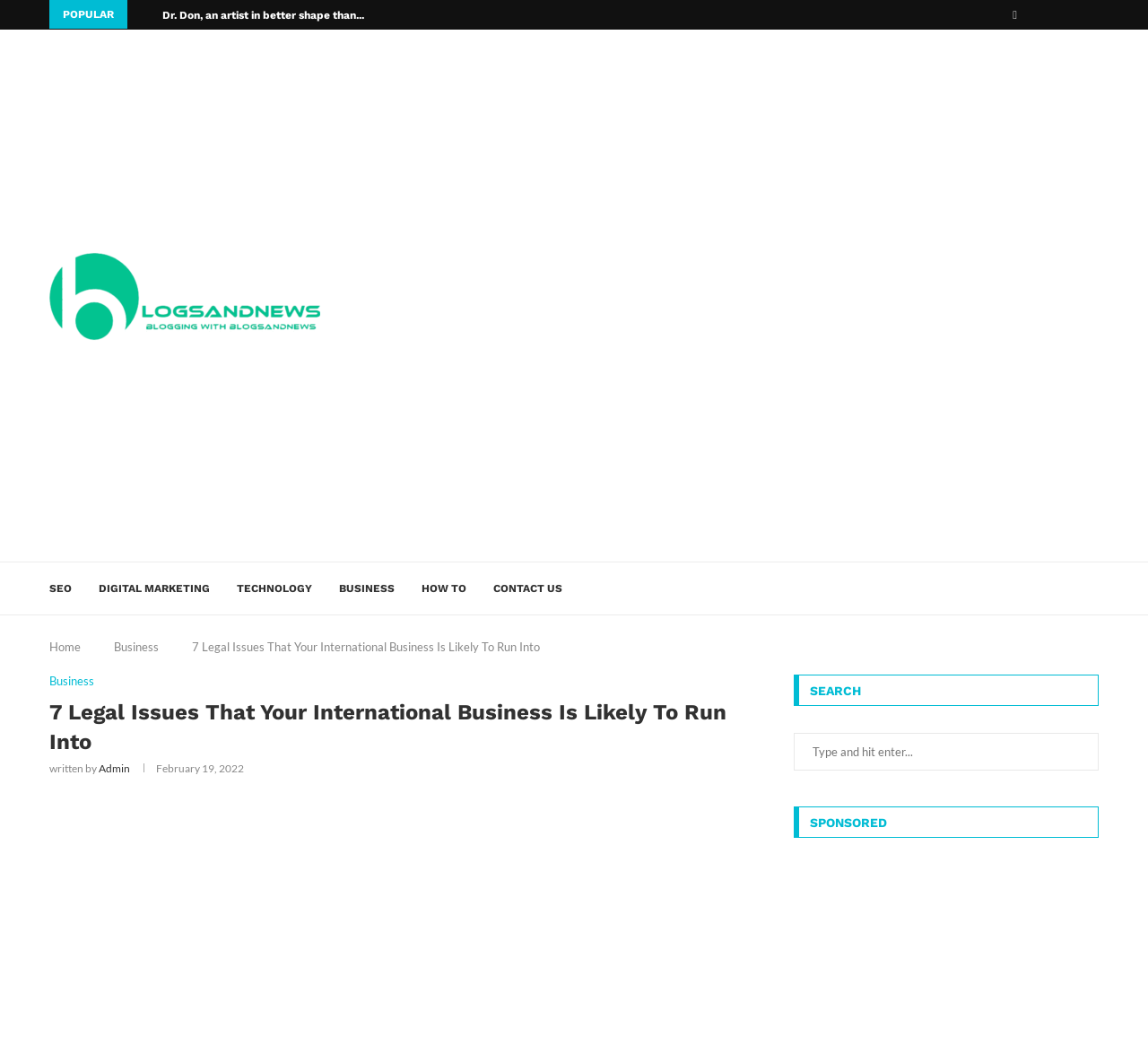For the following element description, predict the bounding box coordinates in the format (top-left x, top-left y, bottom-right x, bottom-right y). All values should be floating point numbers between 0 and 1. Description: name="s" placeholder="Type and hit enter..."

[0.691, 0.689, 0.957, 0.725]